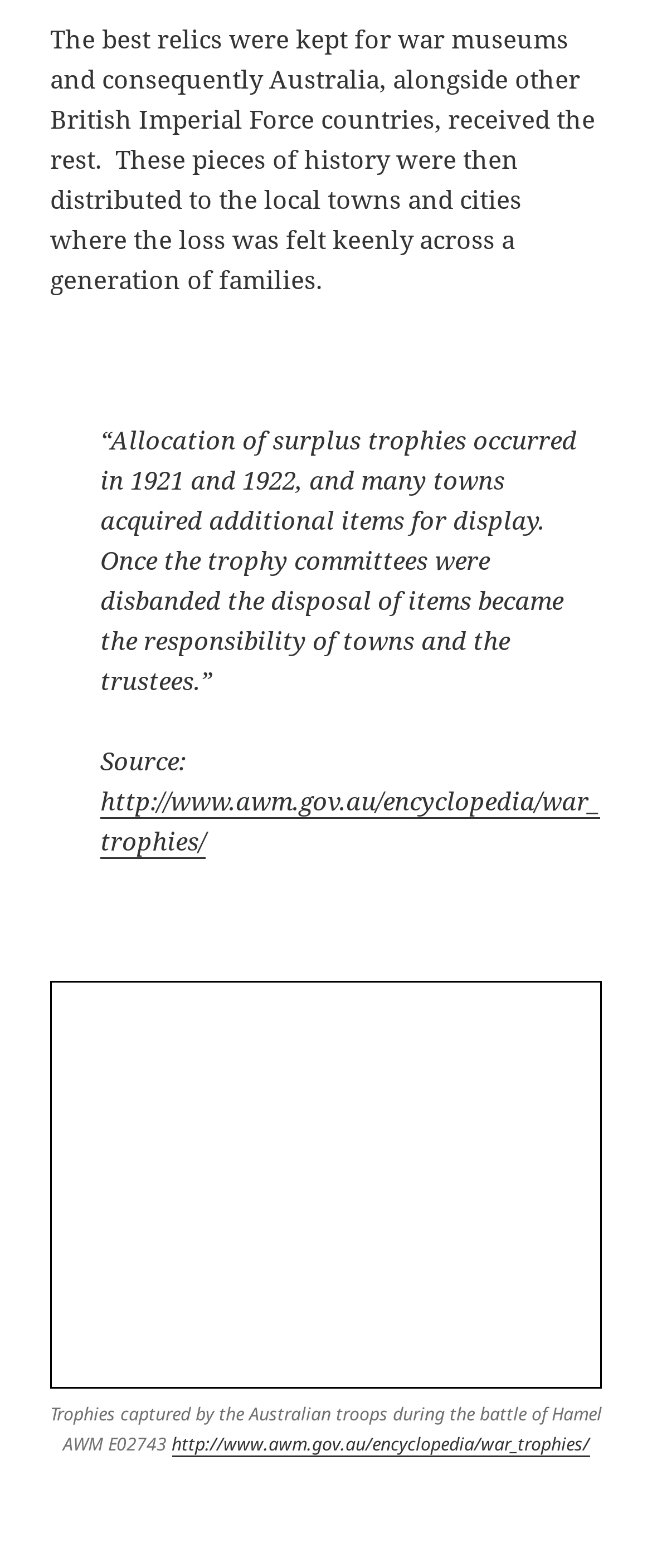What is the topic of the text?
Please give a detailed answer to the question using the information shown in the image.

Based on the text, it appears to be discussing the allocation and distribution of war trophies, specifically those from World War I and II, and how they were distributed to towns and cities in Australia.